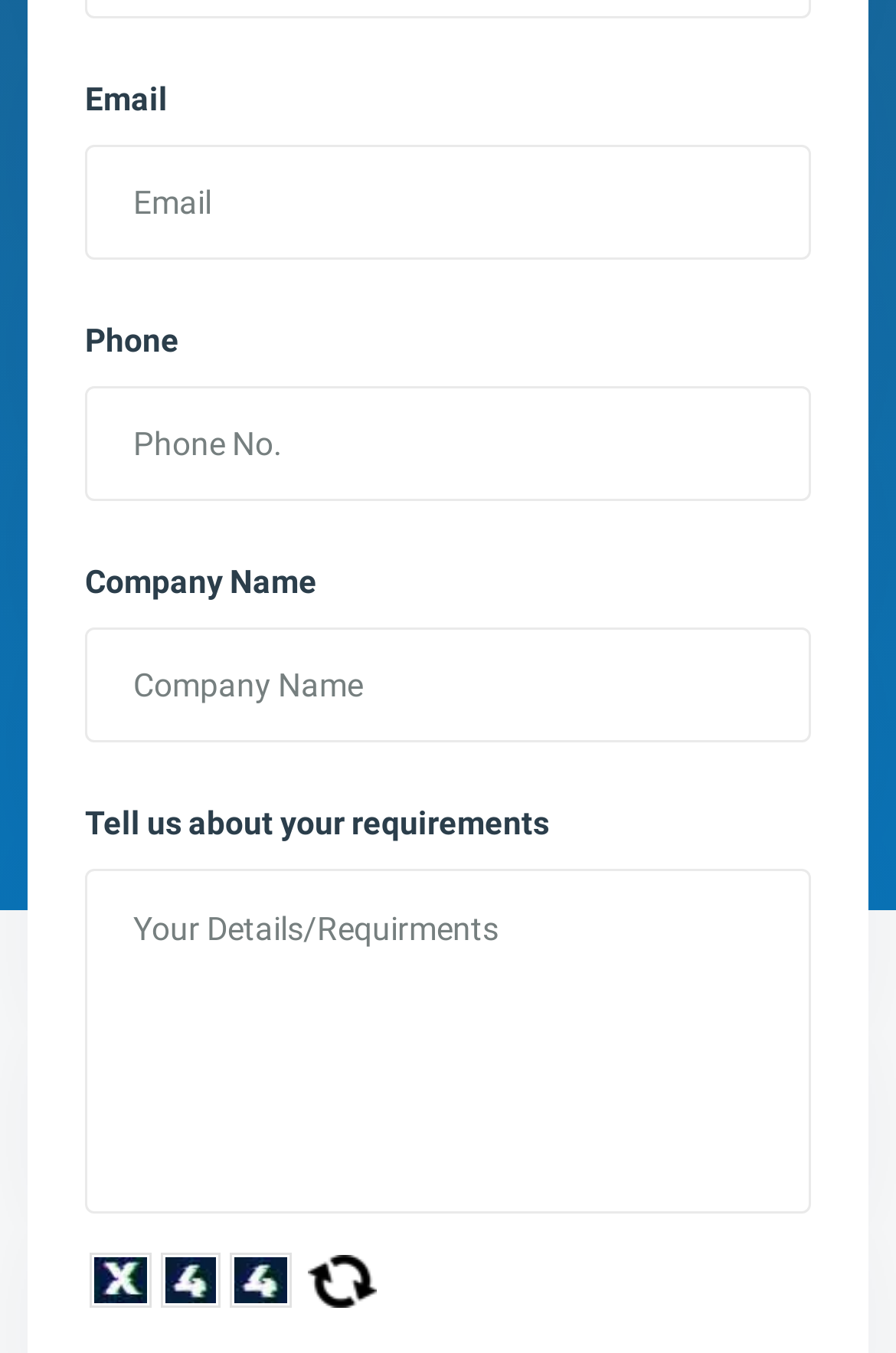Extract the bounding box coordinates of the UI element described: "parent_node: Email name="email" placeholder="Email"". Provide the coordinates in the format [left, top, right, bottom] with values ranging from 0 to 1.

[0.095, 0.107, 0.905, 0.192]